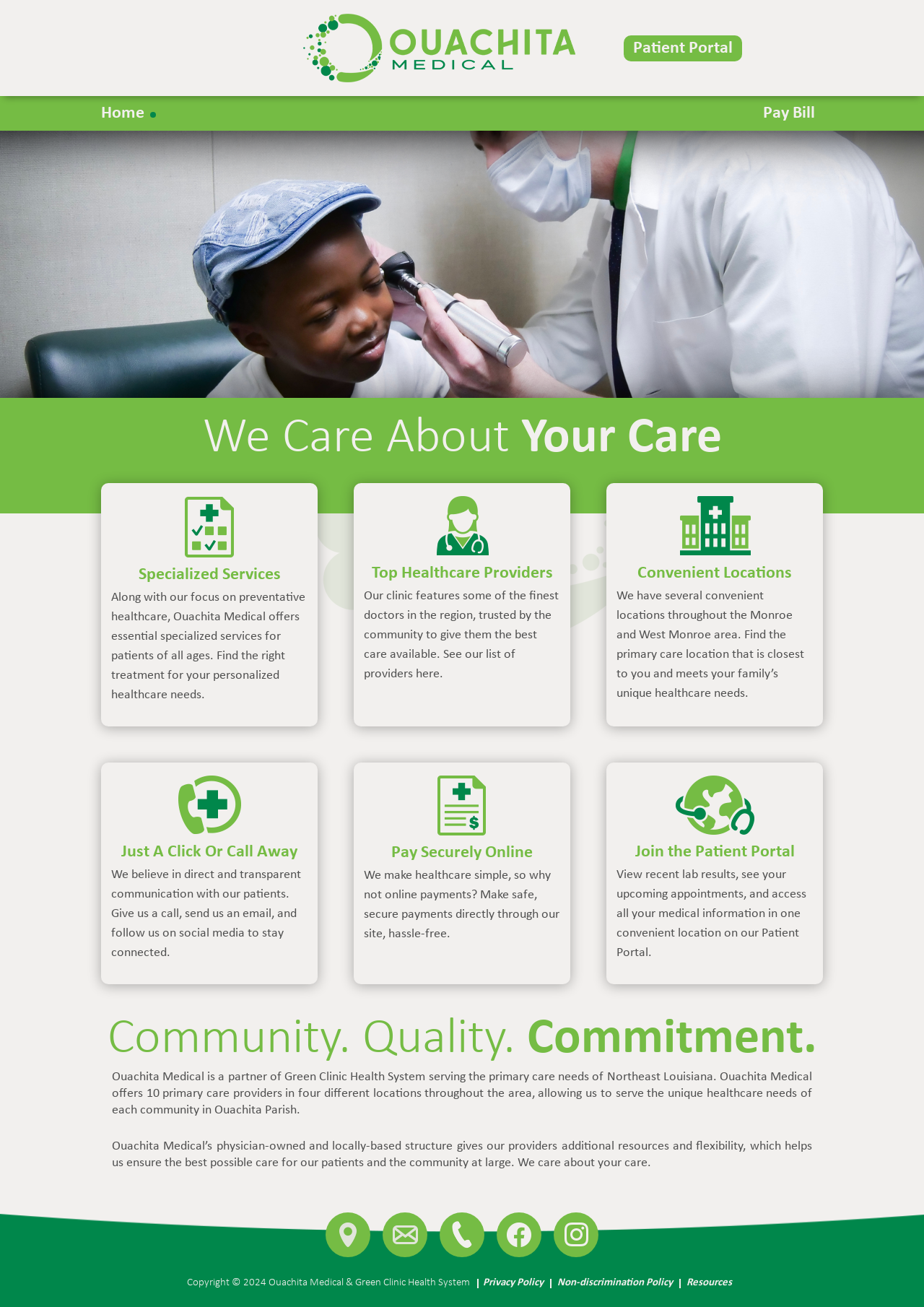Locate the bounding box of the UI element described in the following text: "alt="Infinite Media"".

None